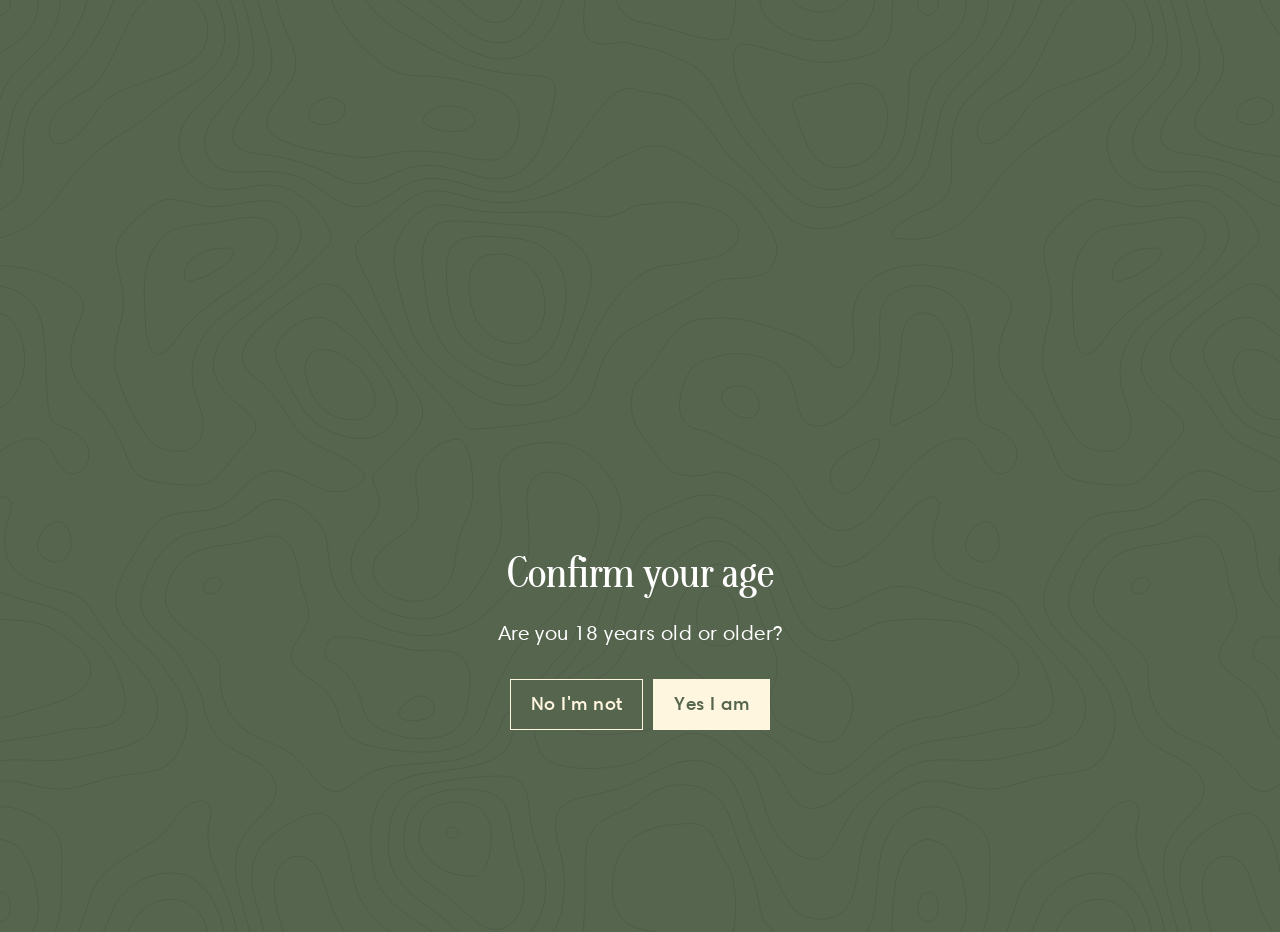Please find the bounding box coordinates of the section that needs to be clicked to achieve this instruction: "View cart".

[0.889, 0.084, 0.978, 0.148]